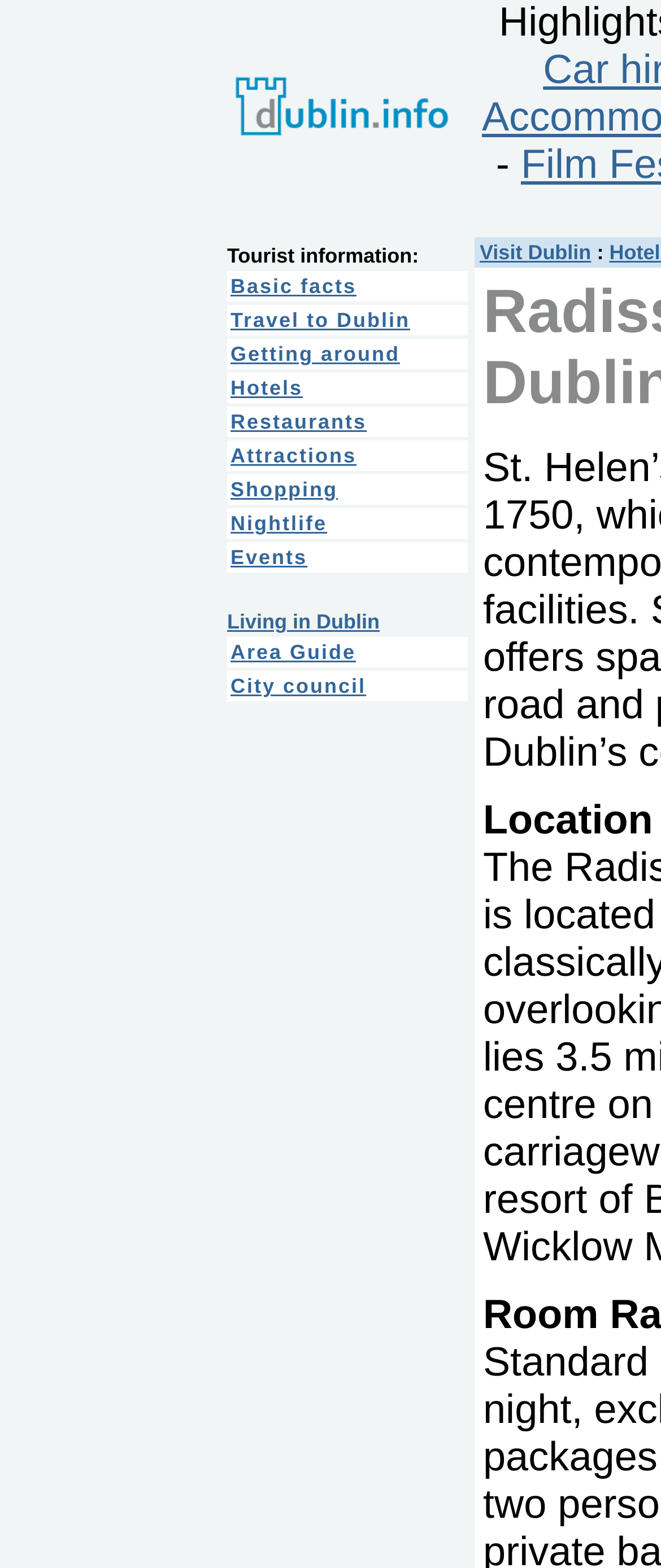What type of information is provided on this webpage?
Refer to the image and provide a detailed answer to the question.

Based on the webpage structure and content, it appears to be a tourist information webpage, providing details about Dublin, including basic facts, travel, hotels, restaurants, attractions, and more.